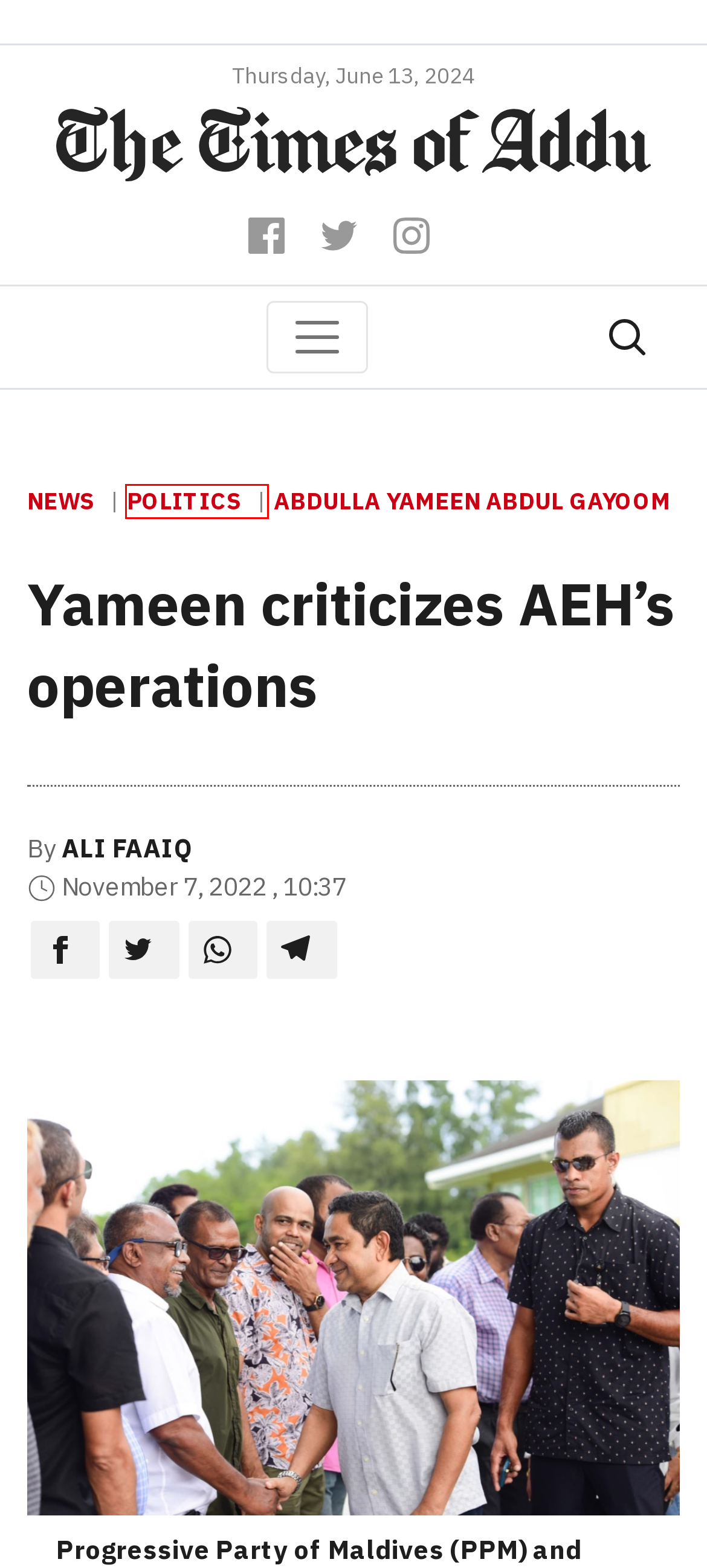Look at the given screenshot of a webpage with a red rectangle bounding box around a UI element. Pick the description that best matches the new webpage after clicking the element highlighted. The descriptions are:
A. Hulhumeedhoo-Hithadhoo bridge will be built: Yameen – The Times of Addu
B. Politics – The Times of Addu
C. BeOnd airline runs first test flight to Gan International Airport – The Times of Addu
D. Environment – The Times of Addu
E. Ali Faaiq – The Times of Addu
F. Business – The Times of Addu
G. Abdulla Yameen Abdul Gayoom – The Times of Addu
H. News – The Times of Addu

B